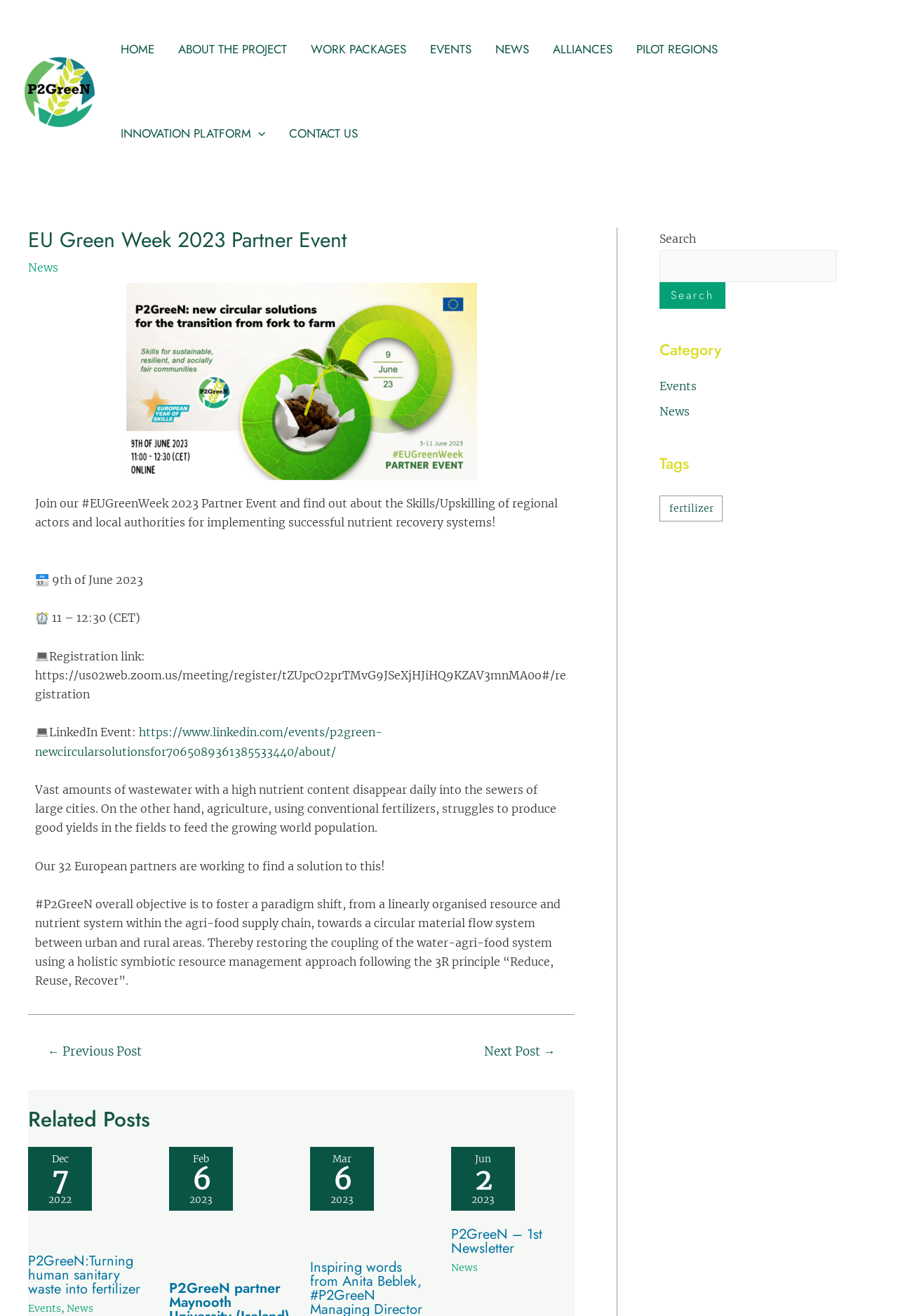Answer in one word or a short phrase: 
What is the objective of P2GreeN?

Paradigm shift